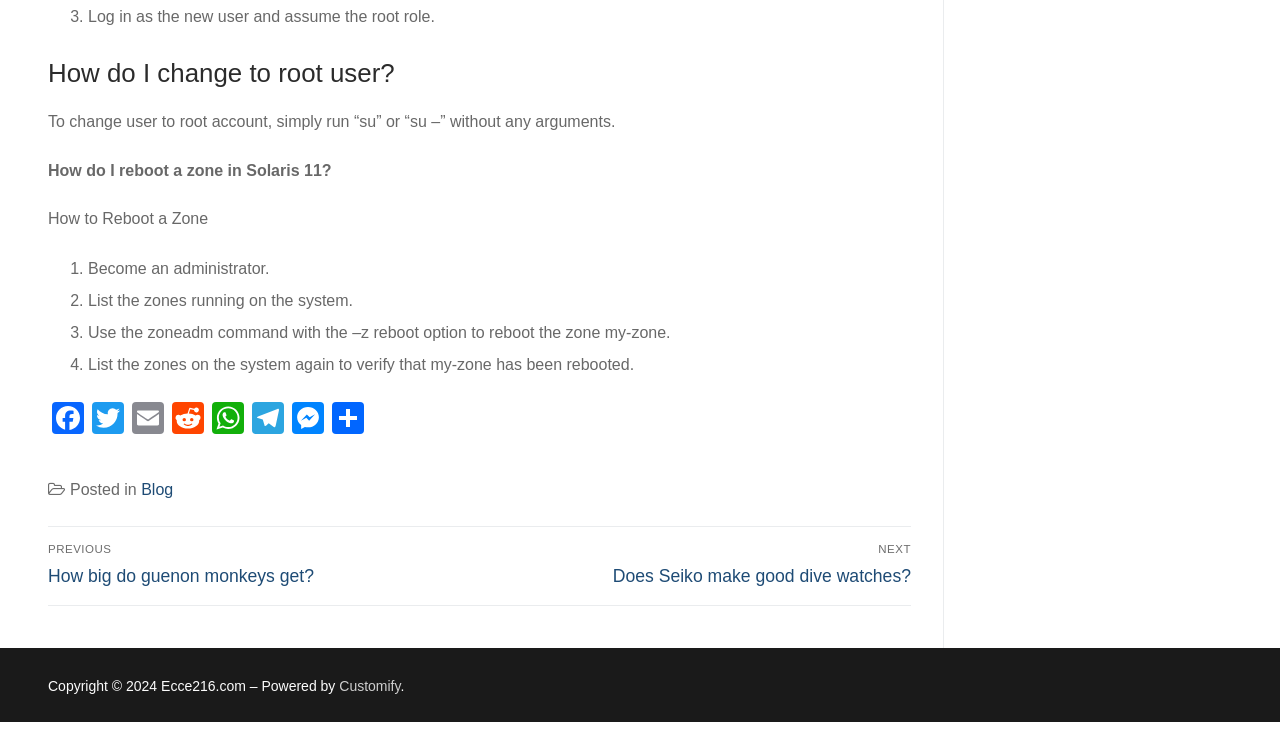Provide your answer in a single word or phrase: 
What is the name of the website?

Ecce216.com